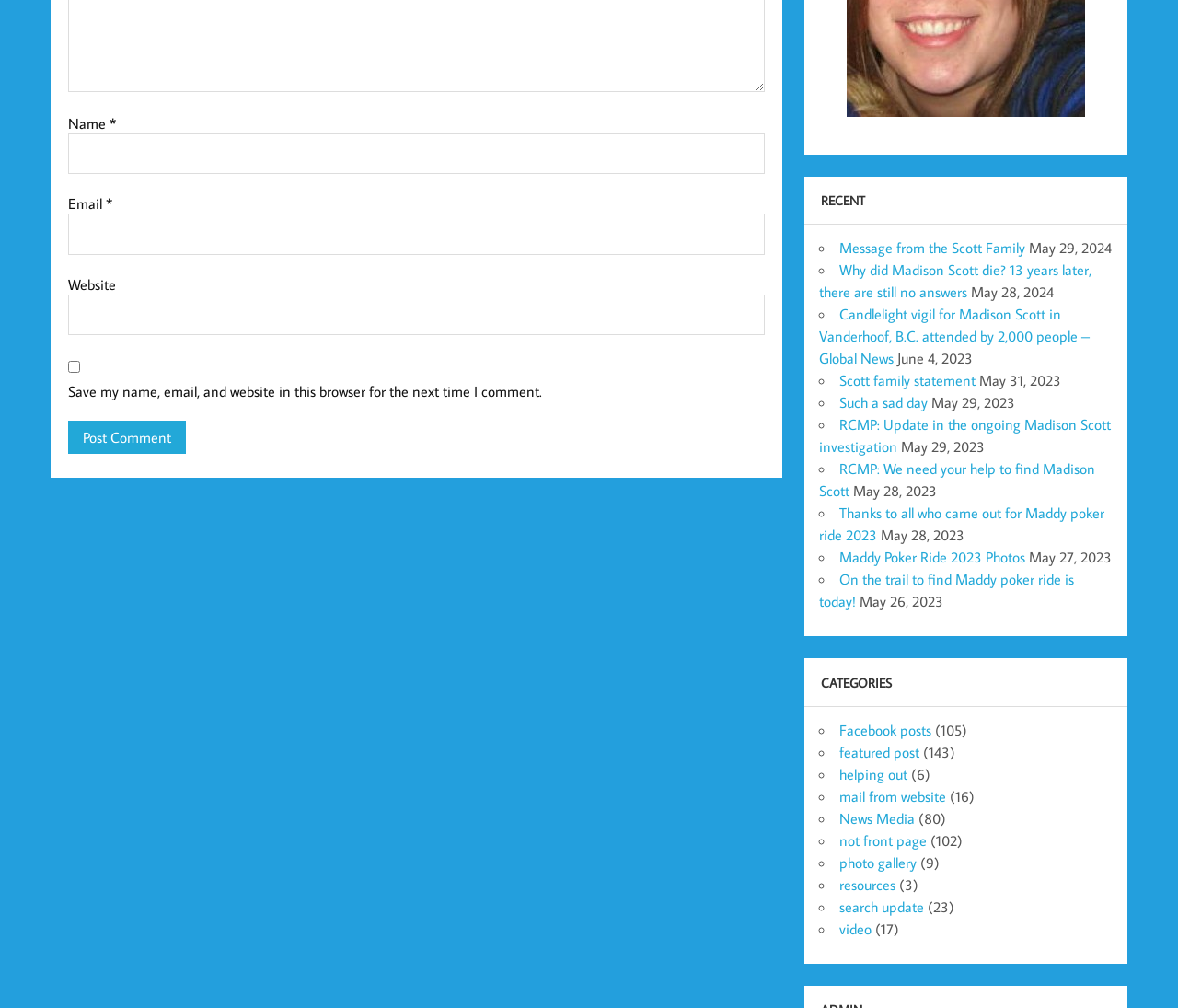Locate the bounding box coordinates of the element's region that should be clicked to carry out the following instruction: "Enter your name". The coordinates need to be four float numbers between 0 and 1, i.e., [left, top, right, bottom].

[0.058, 0.132, 0.649, 0.173]